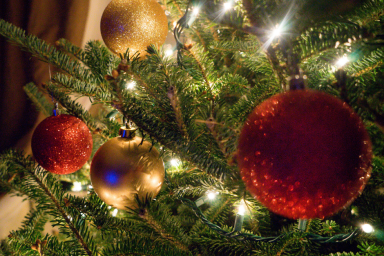Summarize the image with a detailed description that highlights all prominent details.

The image features a beautifully decorated Christmas tree adorned with shiny ornaments in various colors. Prominent are the glimmering red, gold, and sparkling ornaments that catch the light, creating a warm and festive atmosphere. The lush greenery of the tree is accentuated by twinkling string lights, enhancing the seasonal charm. This visual captures the essence of holiday spirit, evoking feelings of joy and togetherness, particularly suitable for families celebrating during the festive season in assisted living environments. The image is associated with an article that suggests holiday activities to share with loved ones in assisted living, making it a poignant reminder of the importance of connection during the holidays.